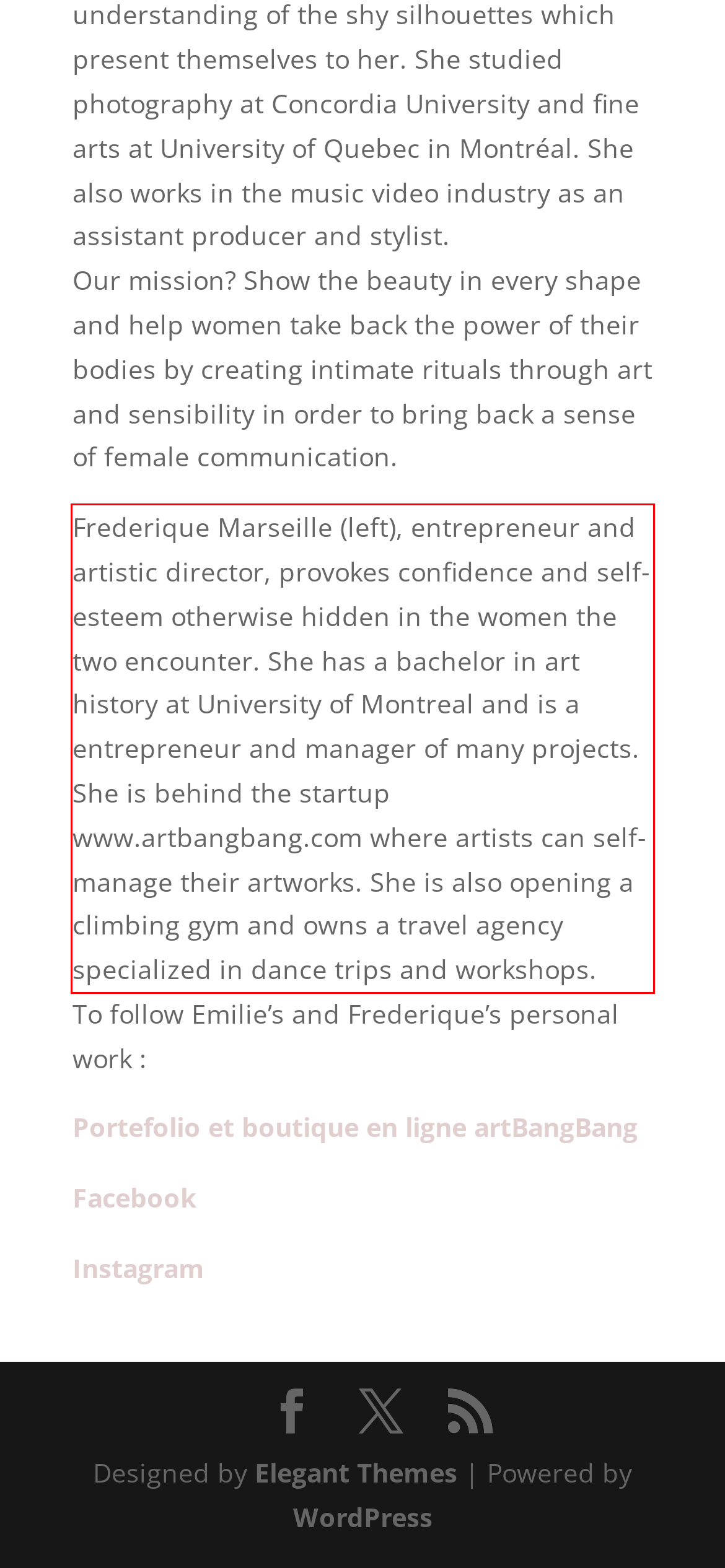The screenshot you have been given contains a UI element surrounded by a red rectangle. Use OCR to read and extract the text inside this red rectangle.

Frederique Marseille (left), entrepreneur and artistic director, provokes confidence and self-esteem otherwise hidden in the women the two encounter. She has a bachelor in art history at University of Montreal and is a entrepreneur and manager of many projects. She is behind the startup www.artbangbang.com where artists can self-manage their artworks. She is also opening a climbing gym and owns a travel agency specialized in dance trips and workshops.